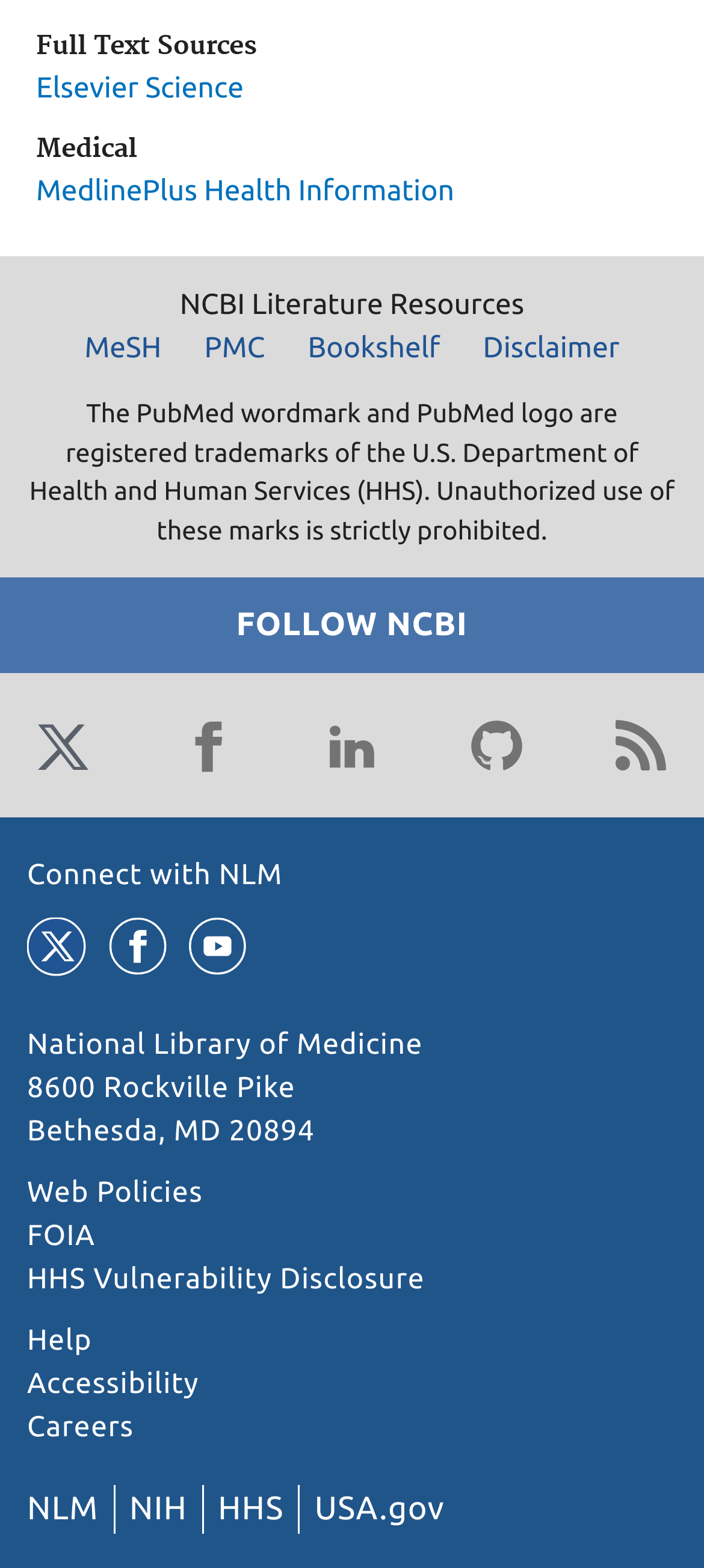Determine the bounding box coordinates of the clickable element to complete this instruction: "Connect with NLM". Provide the coordinates in the format of four float numbers between 0 and 1, [left, top, right, bottom].

[0.038, 0.548, 0.402, 0.569]